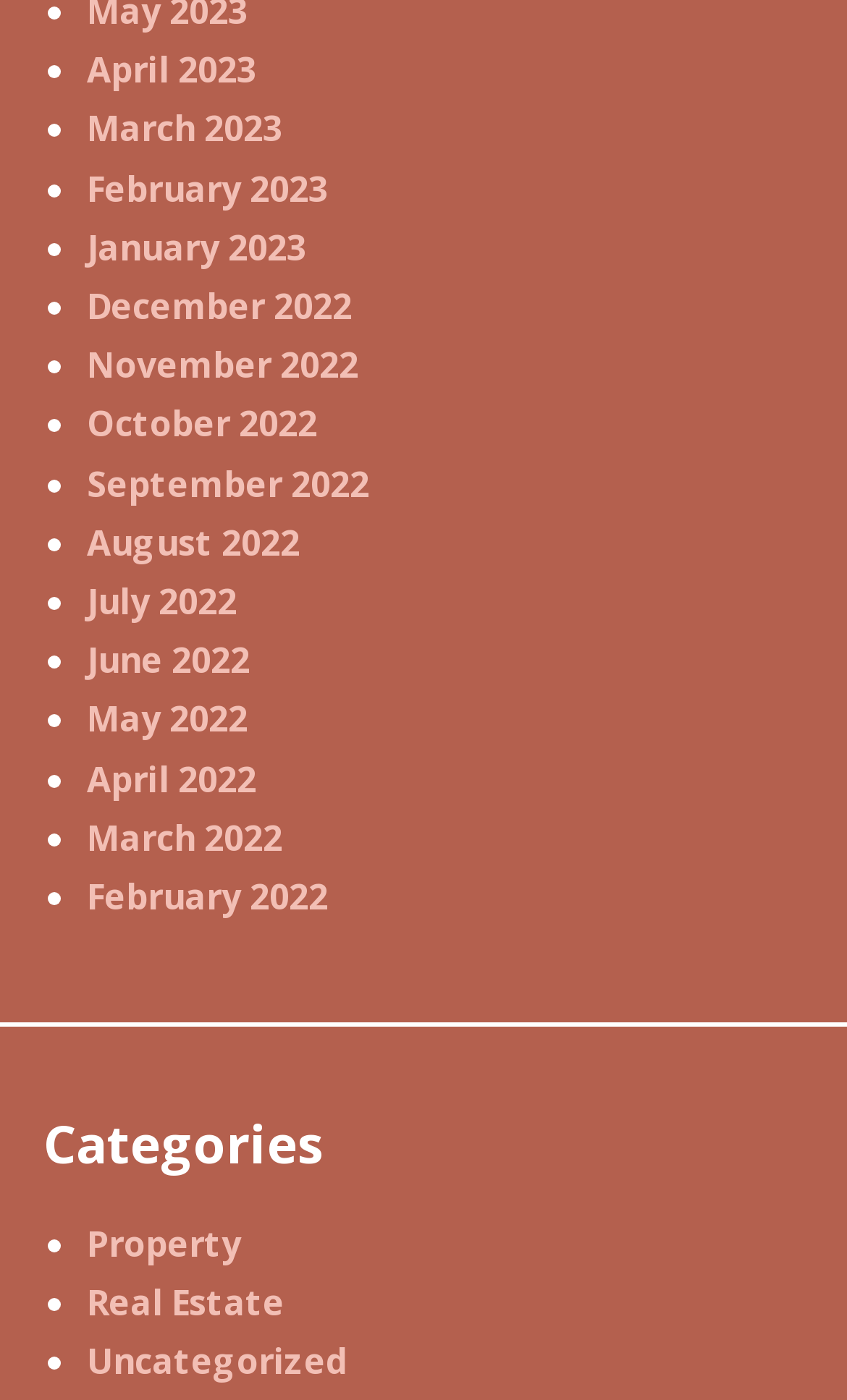From the webpage screenshot, predict the bounding box of the UI element that matches this description: "March 2023".

[0.103, 0.075, 0.333, 0.109]